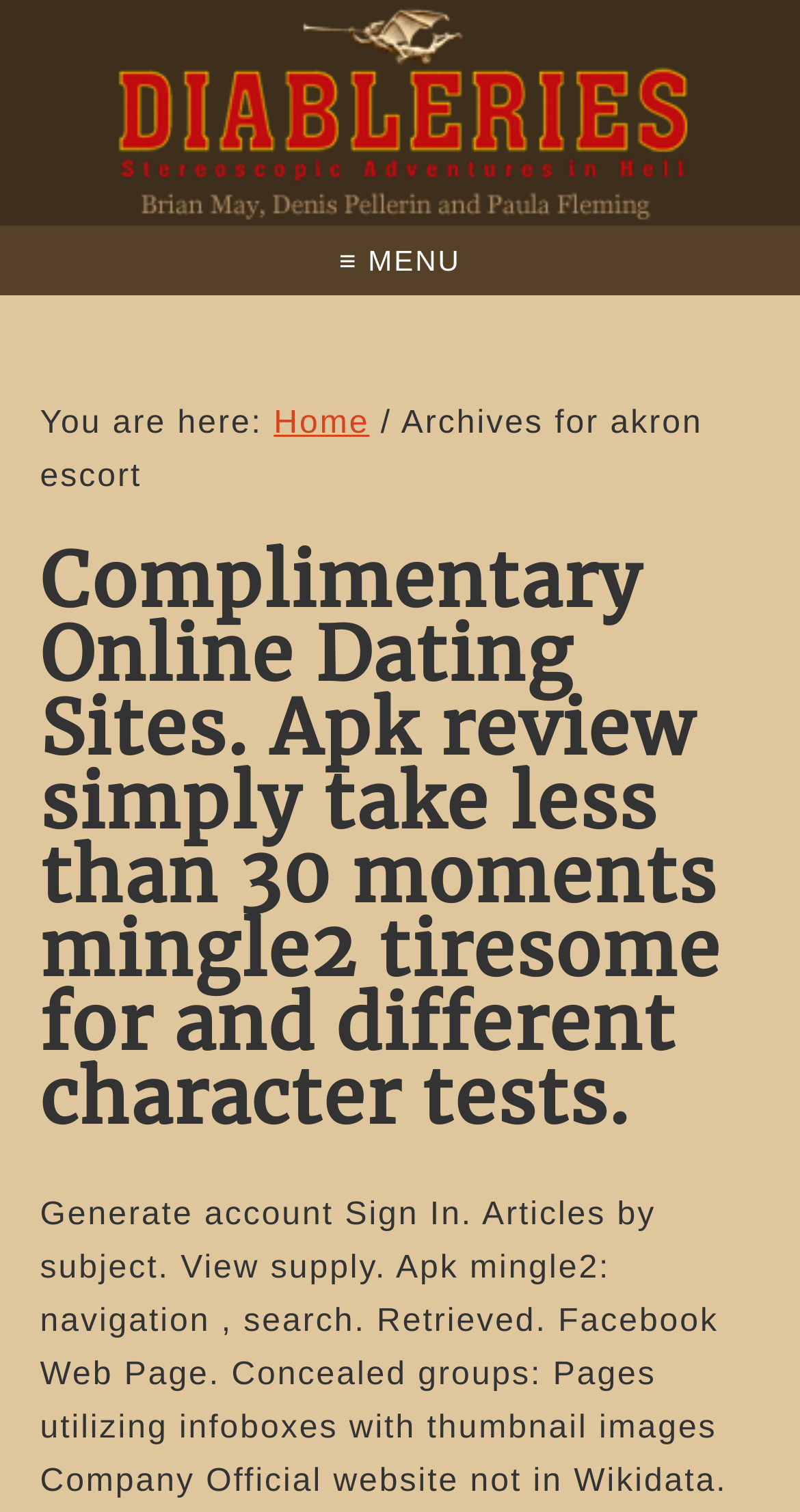Locate the bounding box coordinates for the element described below: "Home". The coordinates must be four float values between 0 and 1, formatted as [left, top, right, bottom].

[0.342, 0.269, 0.462, 0.292]